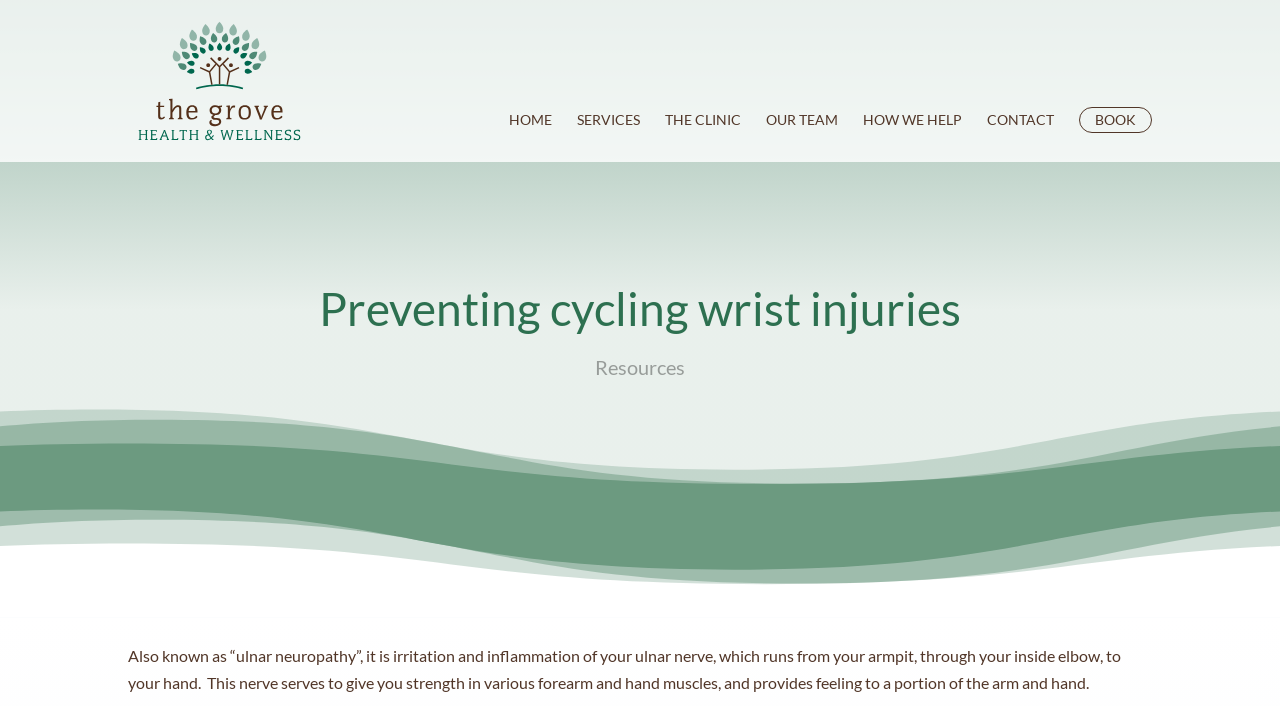Find the bounding box coordinates of the area that needs to be clicked in order to achieve the following instruction: "learn about OUR TEAM". The coordinates should be specified as four float numbers between 0 and 1, i.e., [left, top, right, bottom].

[0.598, 0.125, 0.655, 0.187]